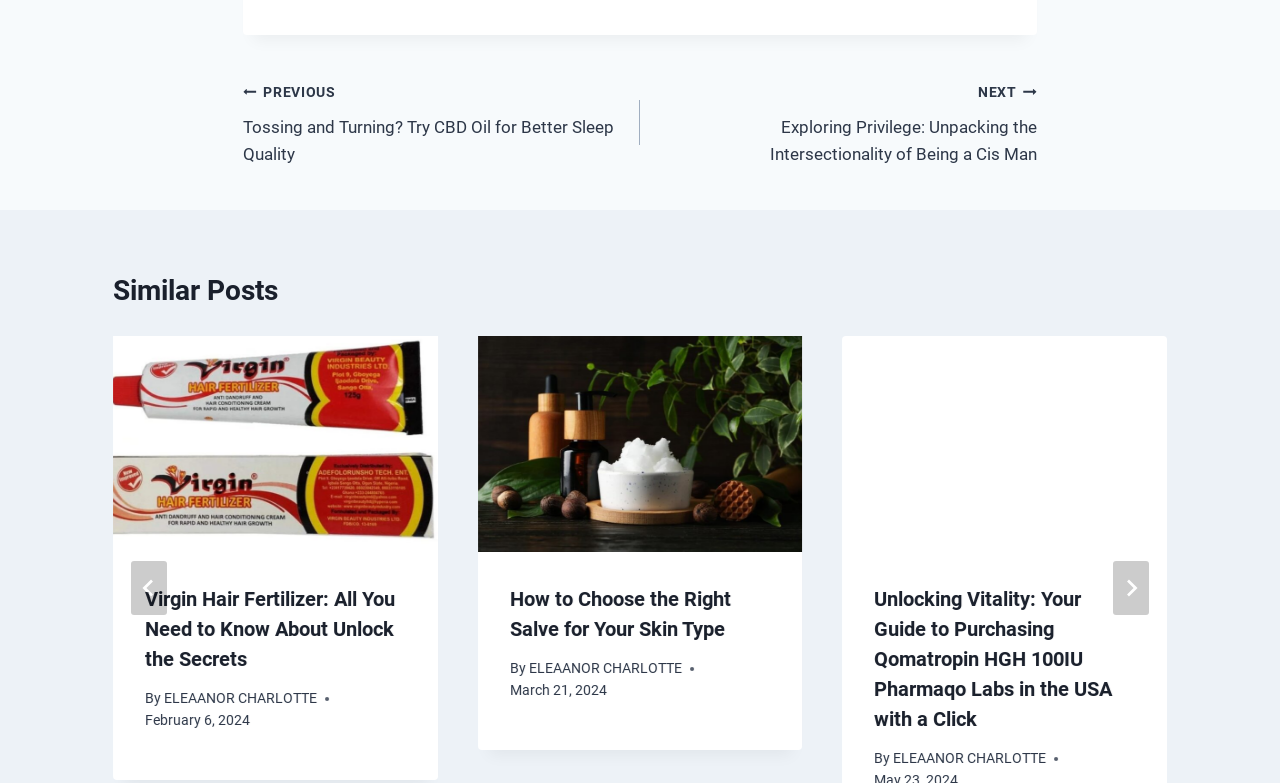Find the bounding box coordinates of the UI element according to this description: "alt="7 Server Solutions"".

None